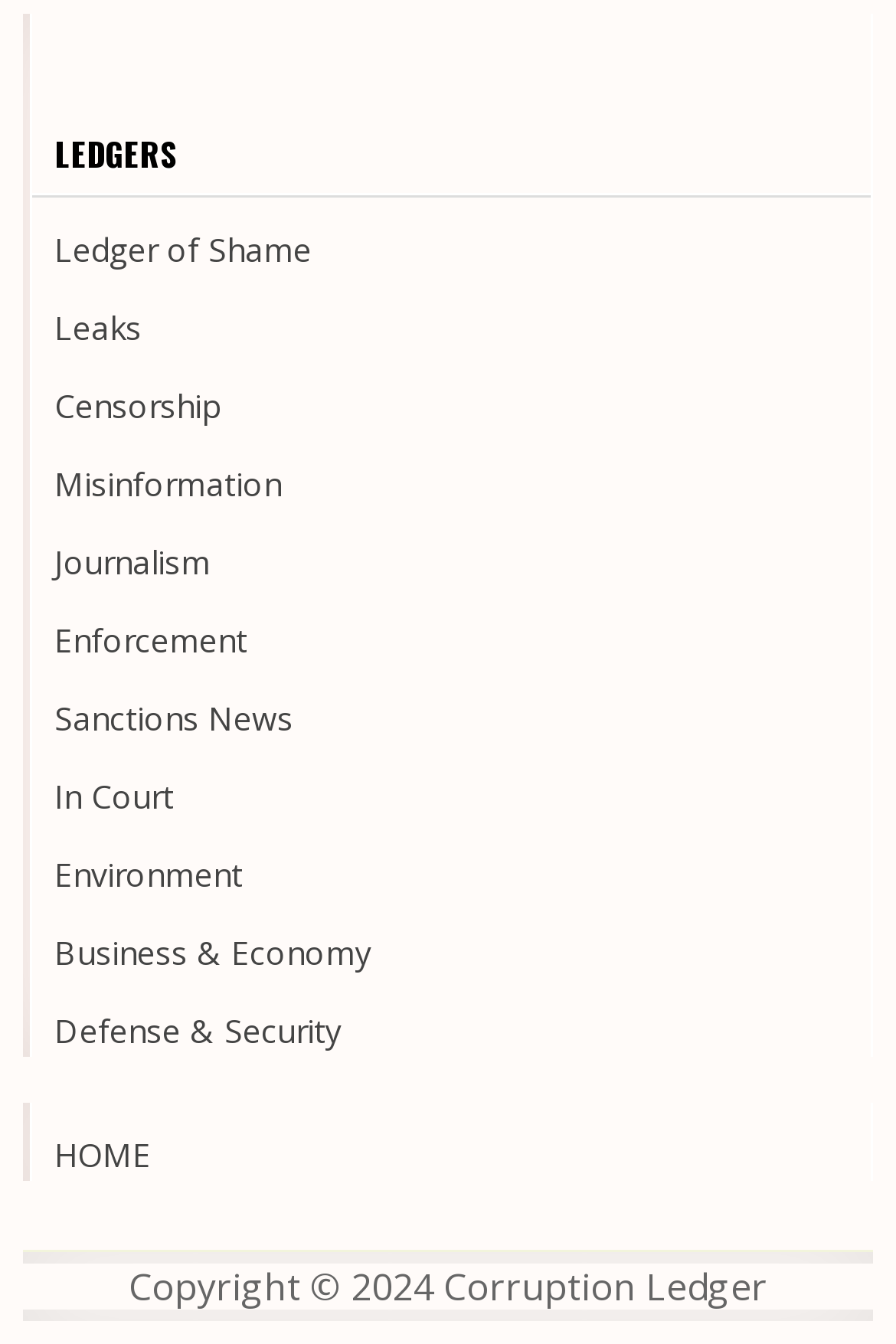Using the information shown in the image, answer the question with as much detail as possible: What is the position of the 'HOME' link?

The 'HOME' link has a y1 coordinate of 0.843, which is higher than the y1 coordinates of the other links, indicating that it is positioned at the bottom of the navigation section.